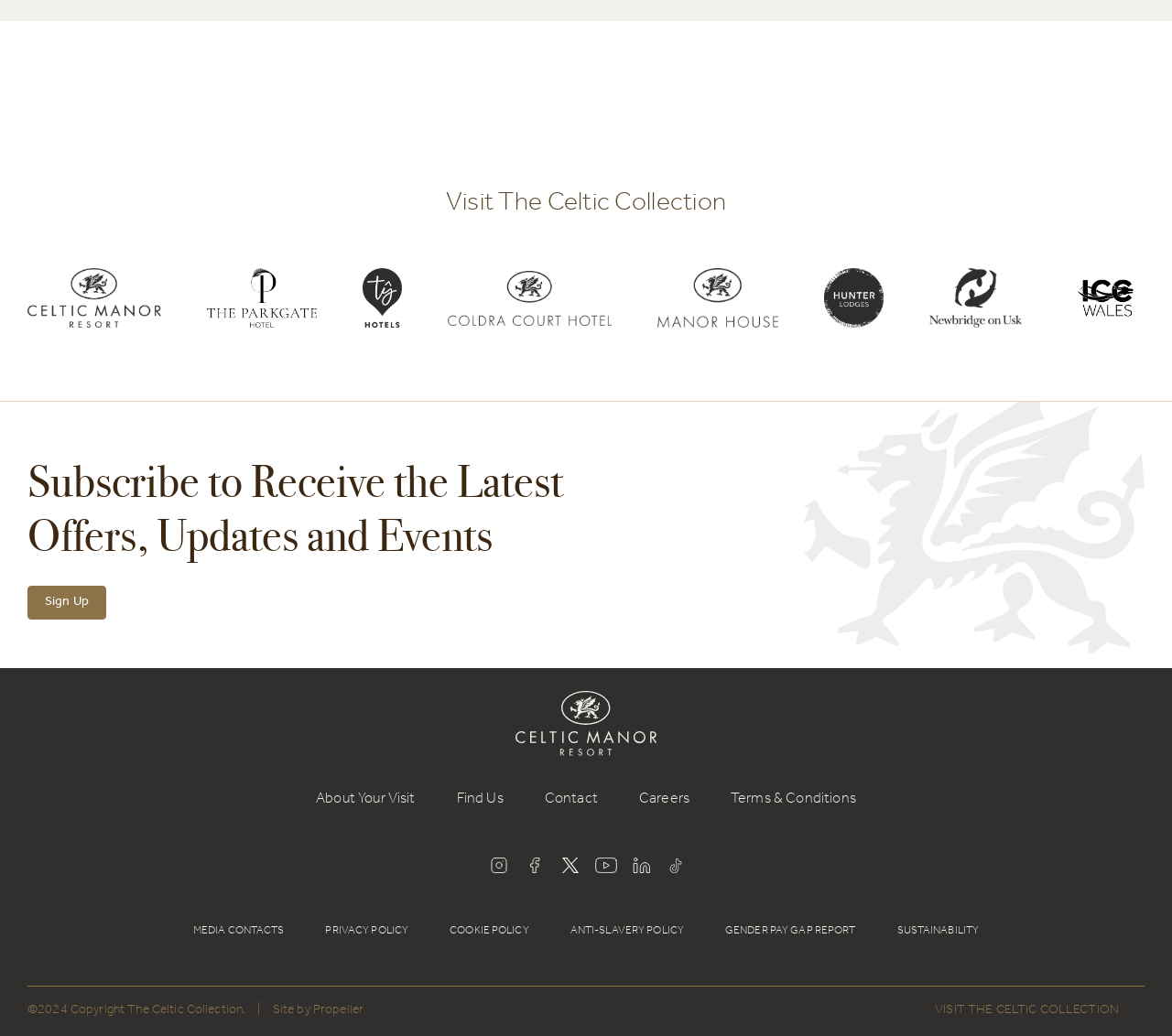Could you indicate the bounding box coordinates of the region to click in order to complete this instruction: "Click the 'Sign Up' link".

[0.023, 0.565, 0.091, 0.598]